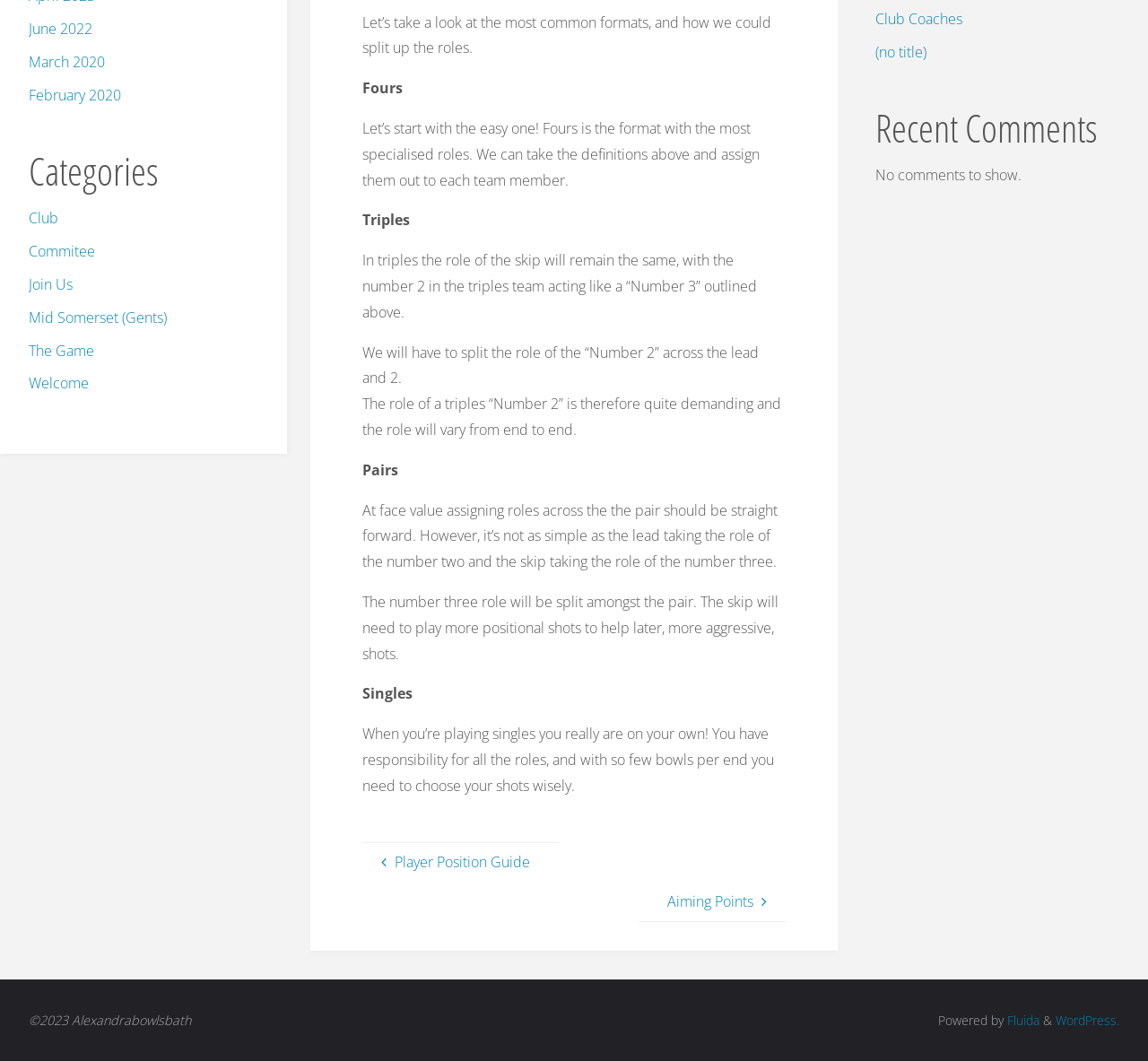Please find the bounding box for the UI component described as follows: "WordPress.".

[0.92, 0.954, 0.975, 0.97]